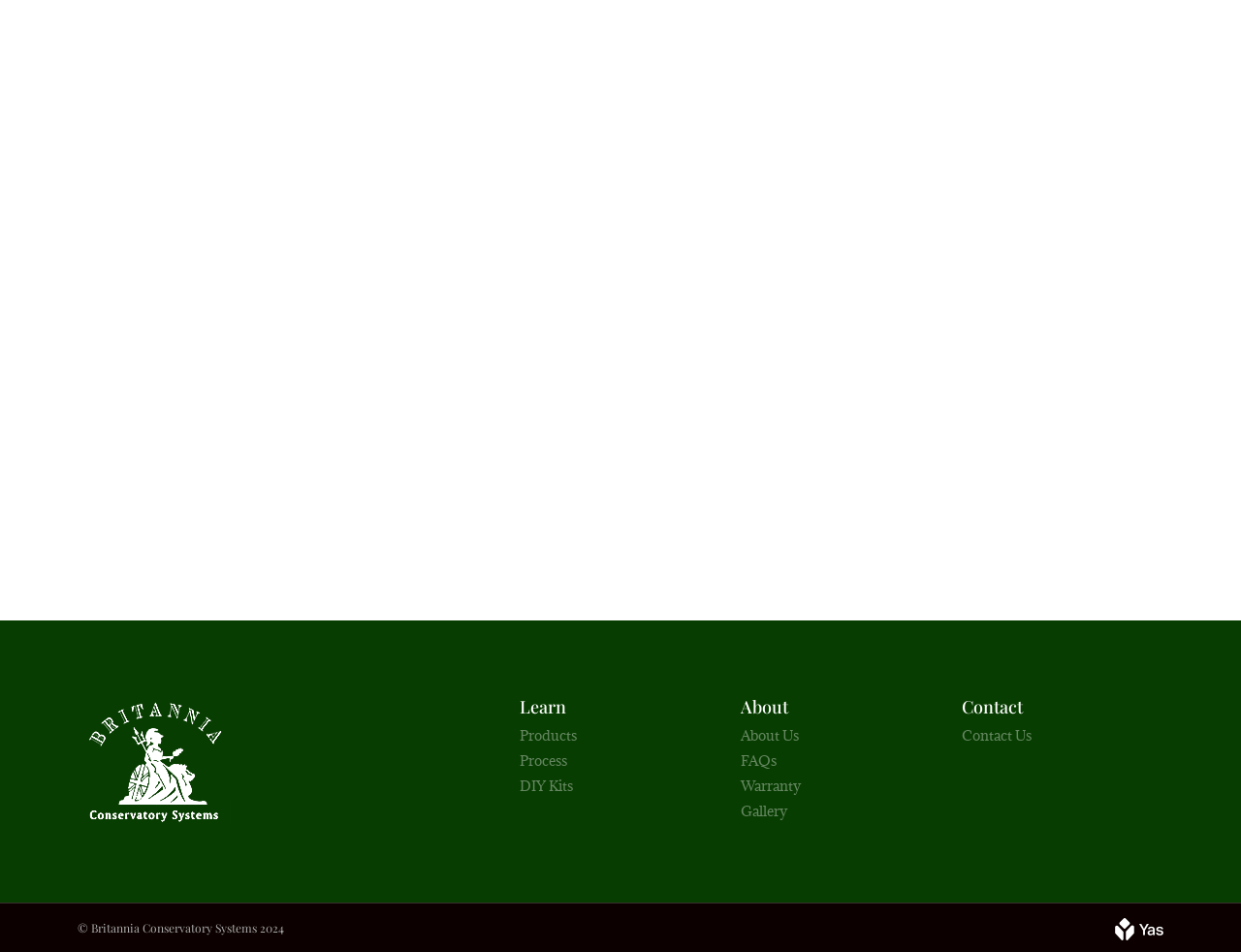Please provide a one-word or short phrase answer to the question:
How can users contact the company?

Through 'Contact Us' link